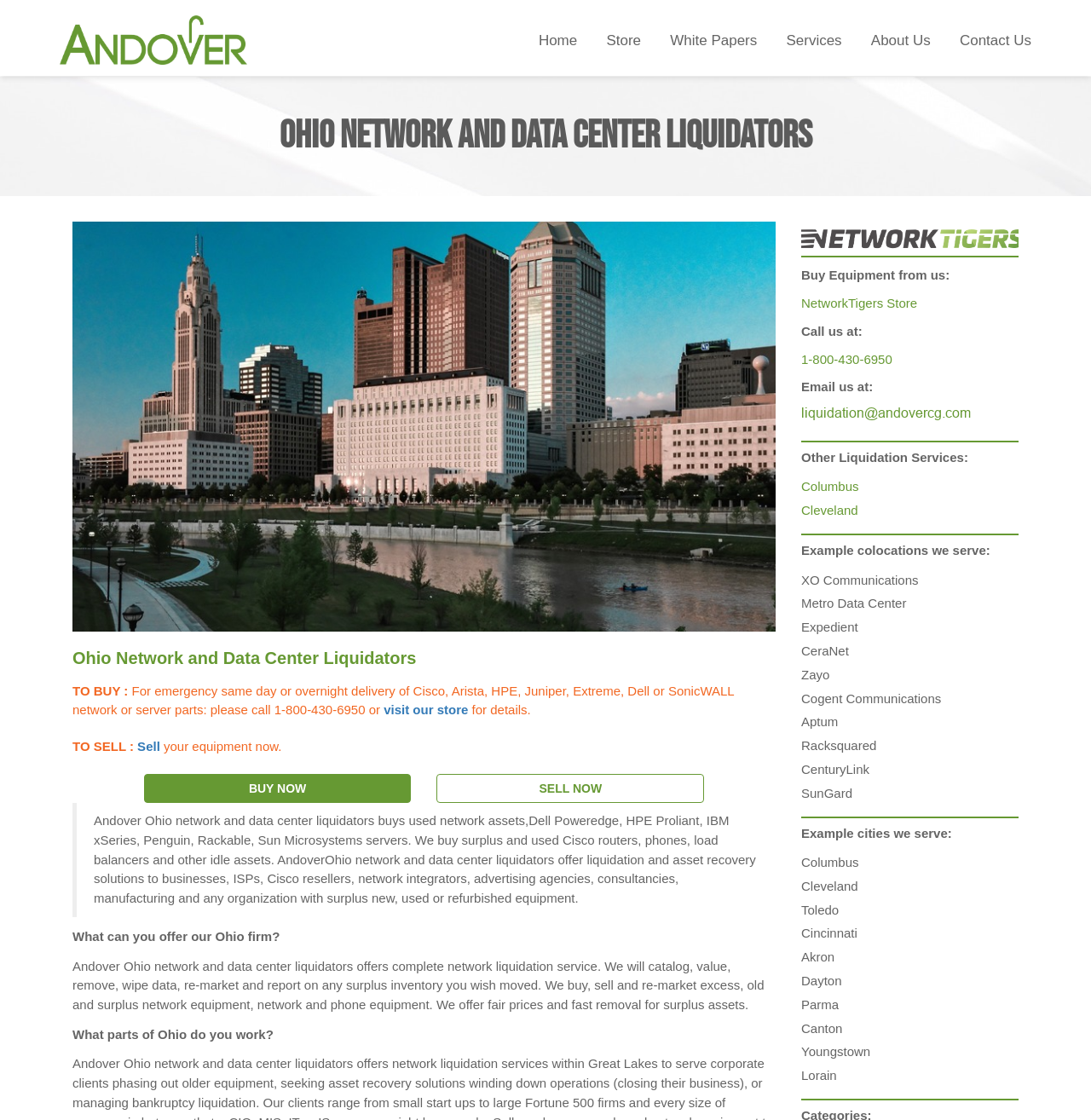Construct a comprehensive caption that outlines the webpage's structure and content.

This webpage is about Ohio Network Liquidators, a company that buys and sells used network assets, including servers, routers, and other equipment. At the top of the page, there is a logo and a navigation menu with links to different sections of the website, including "Home", "Store", "White Papers", "Services", "About Us", and "Contact Us".

Below the navigation menu, there is a large heading that reads "Ohio Network and Data Center Liquidators". Next to this heading, there is a large image that takes up most of the width of the page. Below the image, there are two columns of text. The left column has a heading that reads "TO BUY" and provides information about buying network equipment, including a phone number to call for emergency delivery. The right column has a heading that reads "TO SELL" and provides information about selling equipment to the company.

Further down the page, there is a blockquote with a large paragraph of text that describes the company's services, including buying and selling used network equipment, and providing liquidation and asset recovery solutions.

Below the blockquote, there are several headings and paragraphs that provide more information about the company's services, including a section that asks "What can you offer our Ohio firm?" and another that asks "What parts of Ohio do you work?" There is also a section that lists other liquidation services offered by the company.

On the right side of the page, there is a column of links and text that provides information about buying equipment from the company, including a link to their store and a phone number to call. There is also a section that lists example colocations and cities that the company serves.

Overall, the webpage is well-organized and easy to navigate, with clear headings and concise text that provides information about the company's services and offerings.